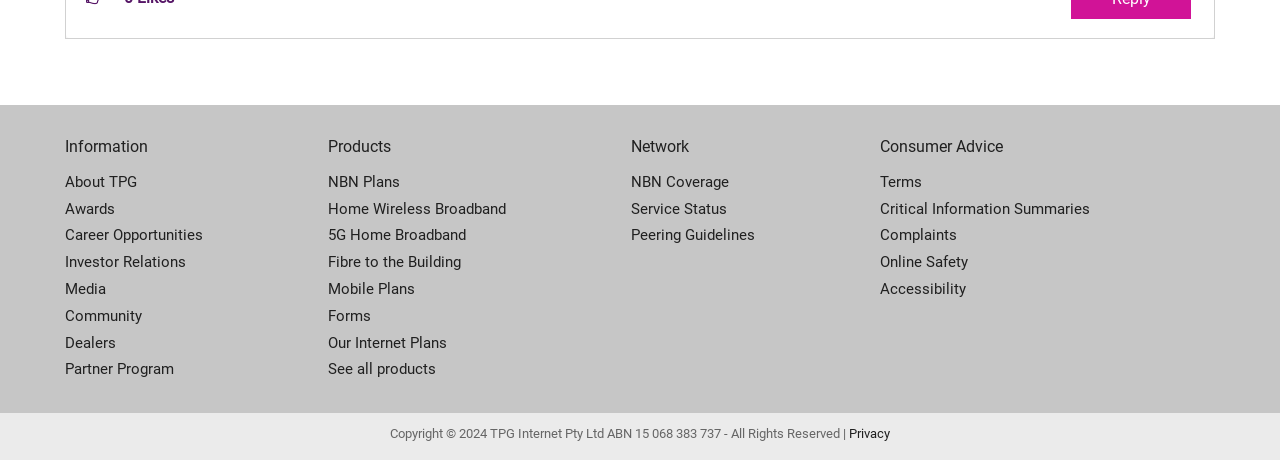Determine the bounding box coordinates of the UI element that matches the following description: "See all products". The coordinates should be four float numbers between 0 and 1 in the format [left, top, right, bottom].

[0.256, 0.775, 0.493, 0.833]